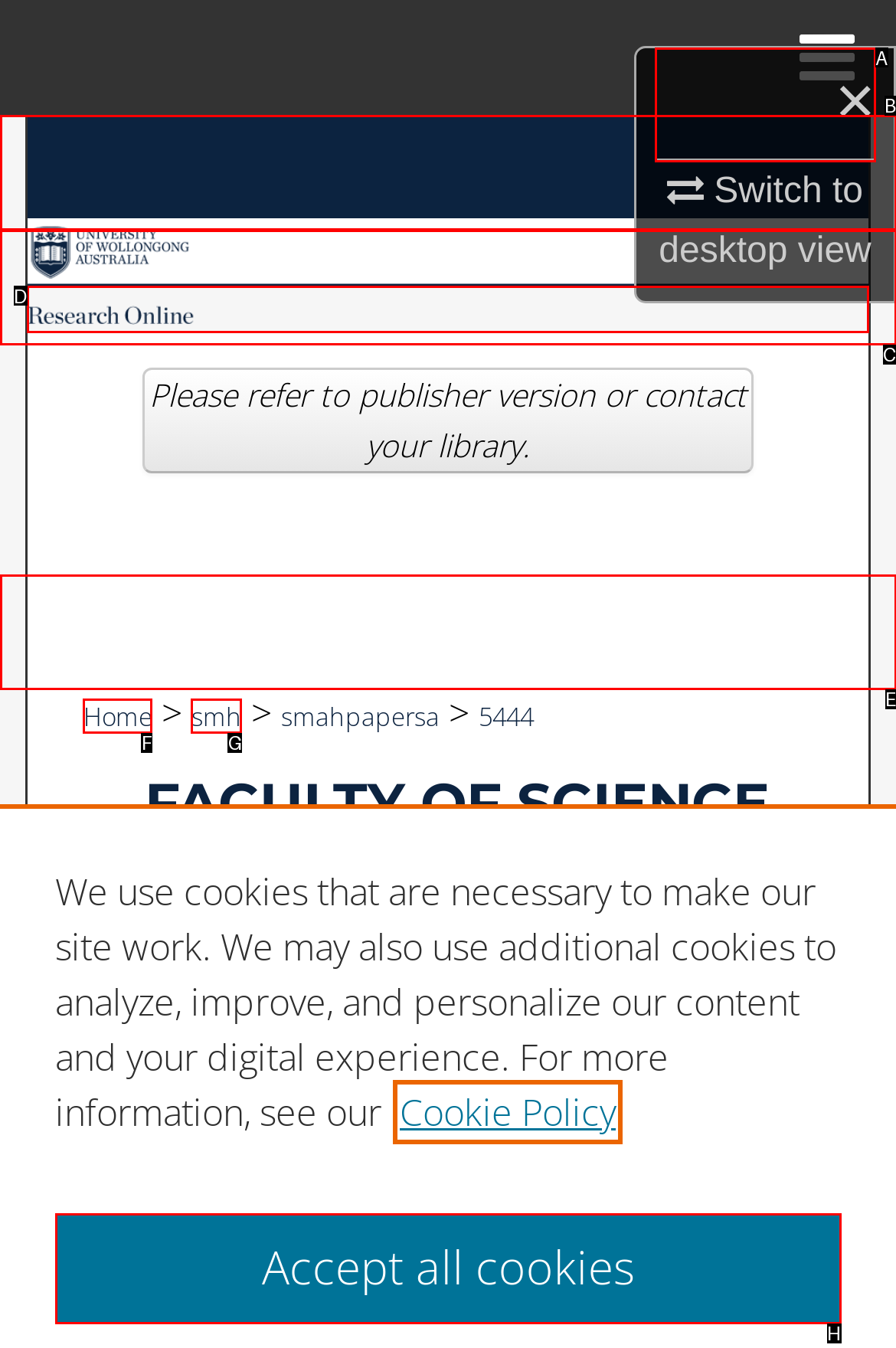Select the letter of the UI element that best matches: Accept all cookies
Answer with the letter of the correct option directly.

H